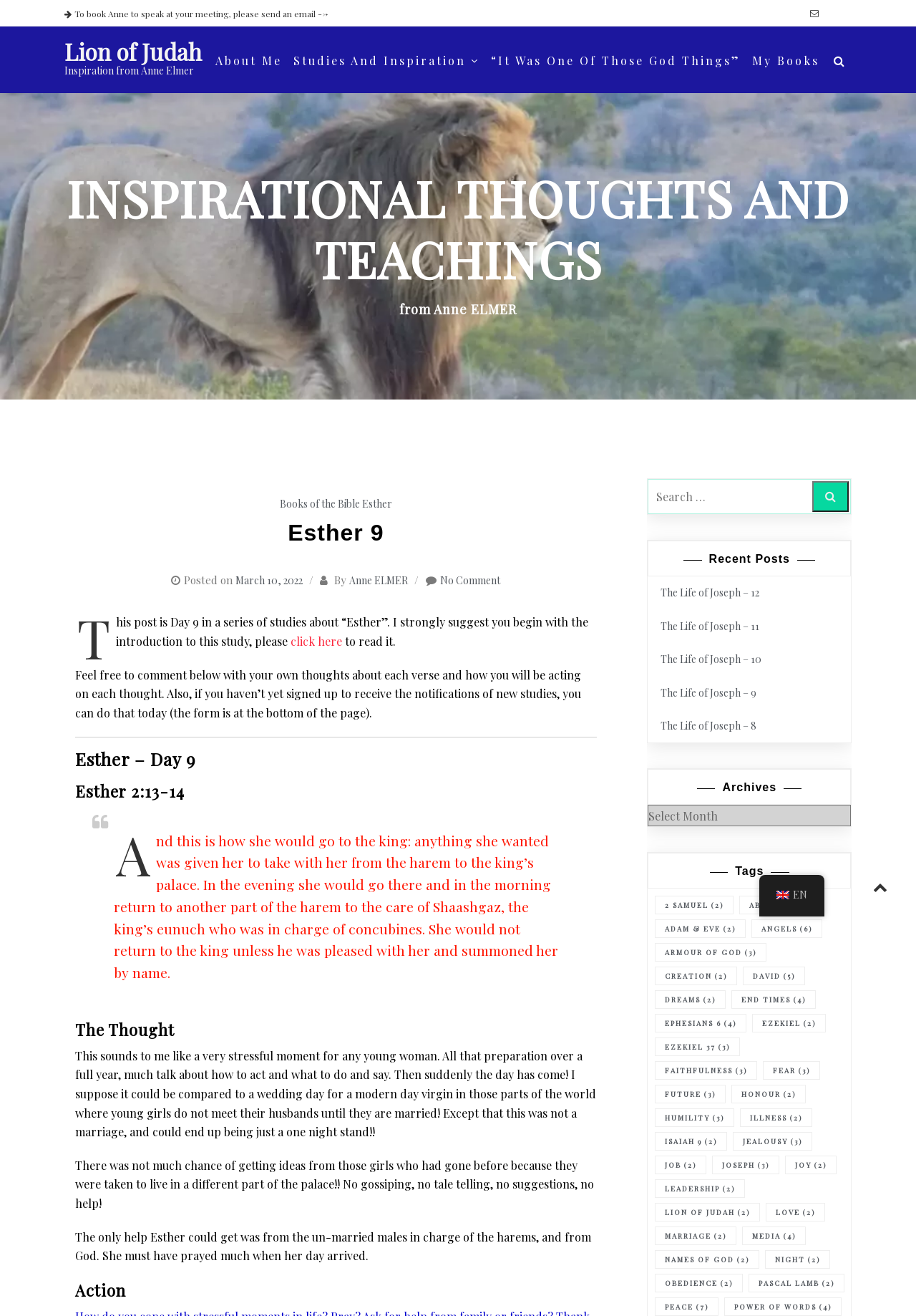How many links are there in the 'Recent Posts' section?
Answer the question in a detailed and comprehensive manner.

The 'Recent Posts' section is a heading element with bounding box coordinates [0.707, 0.411, 0.929, 0.438]. It has 6 child link elements with text contents 'The Life of Joseph – 12', 'The Life of Joseph – 11', 'The Life of Joseph – 10', 'The Life of Joseph – 9', 'The Life of Joseph – 8', and their corresponding bounding box coordinates.